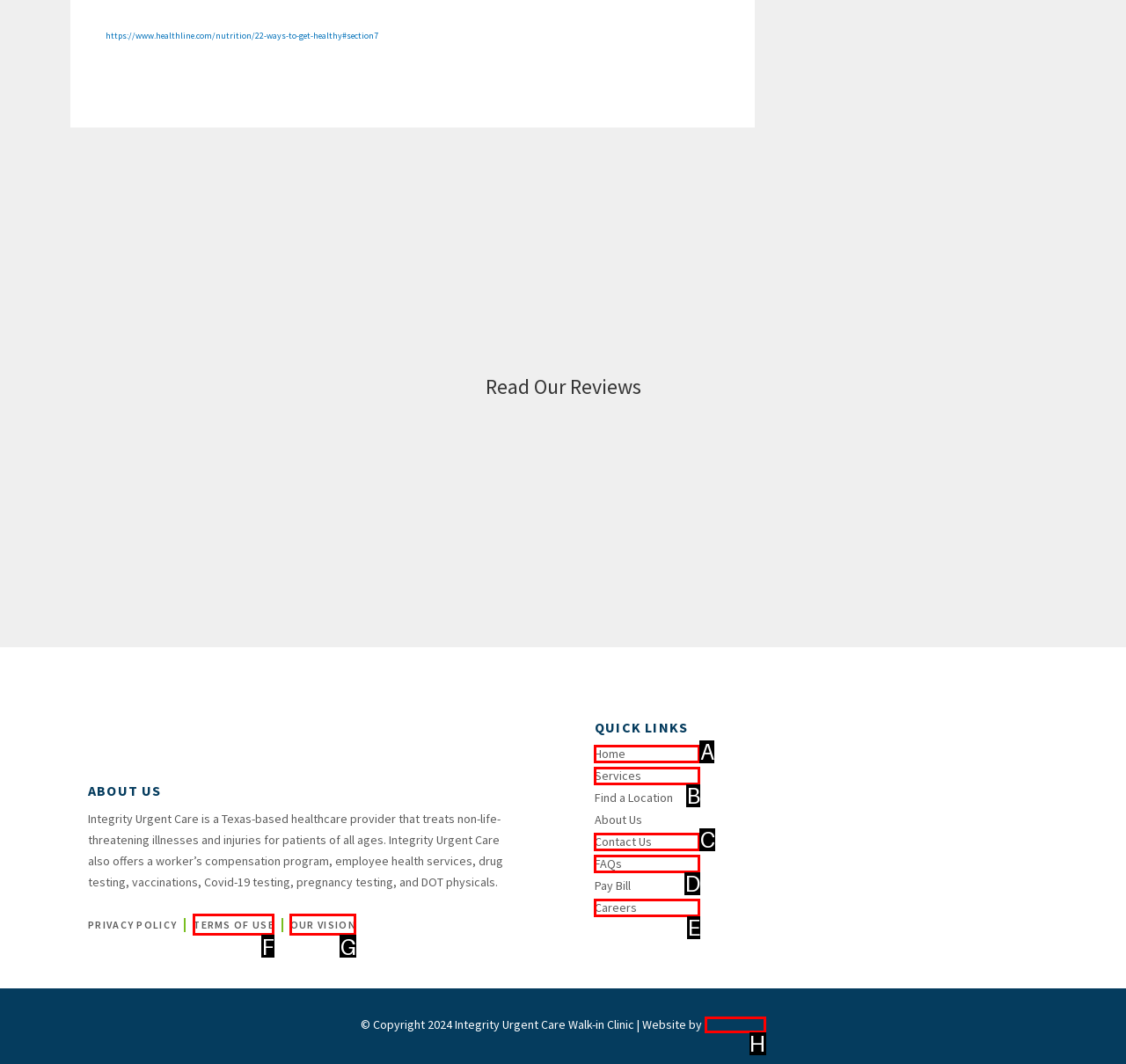Which lettered UI element aligns with this description: Terms of Use
Provide your answer using the letter from the available choices.

F